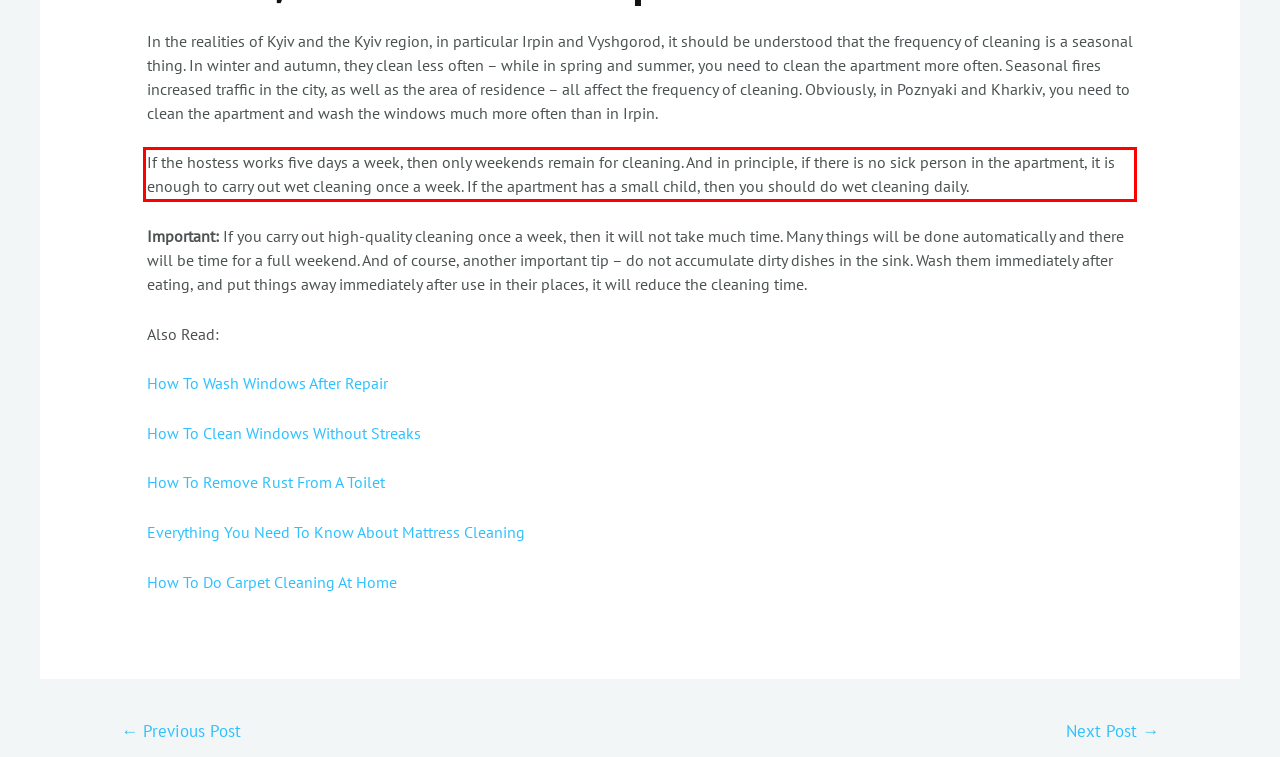From the given screenshot of a webpage, identify the red bounding box and extract the text content within it.

If the hostess works five days a week, then only weekends remain for cleaning. And in principle, if there is no sick person in the apartment, it is enough to carry out wet cleaning once a week. If the apartment has a small child, then you should do wet cleaning daily.